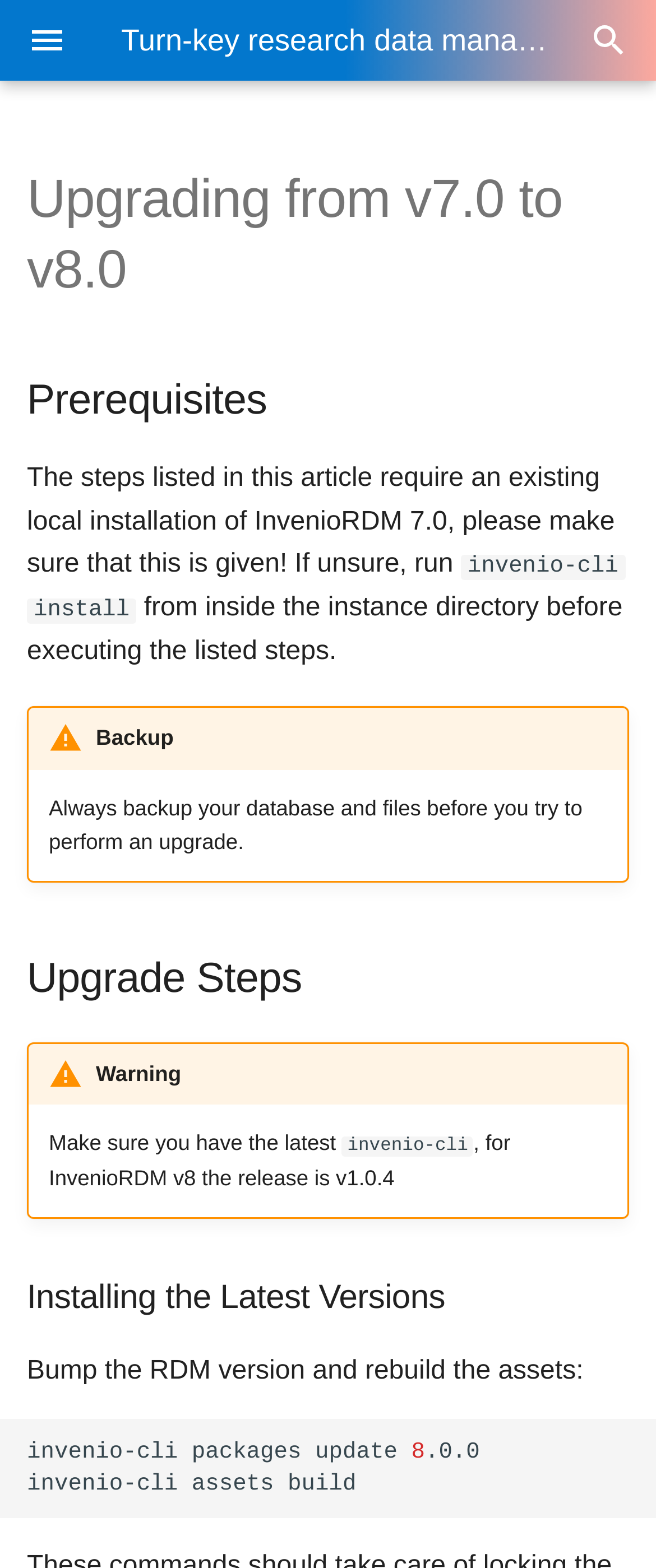What is the first link under 'Features'?
From the image, respond using a single word or phrase.

Overview